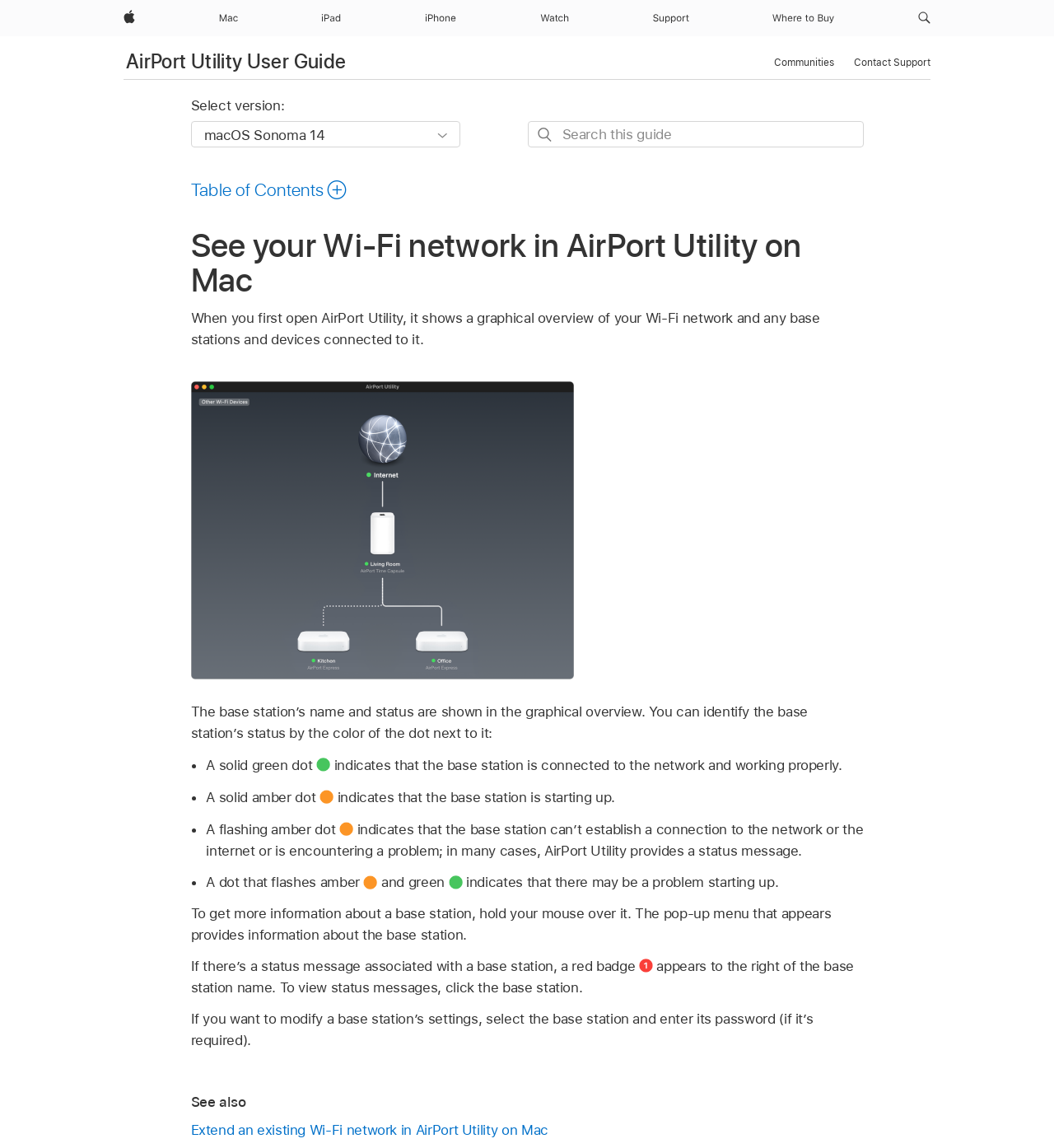Please find the bounding box coordinates of the element that needs to be clicked to perform the following instruction: "Submit Search". The bounding box coordinates should be four float numbers between 0 and 1, represented as [left, top, right, bottom].

[0.509, 0.11, 0.525, 0.124]